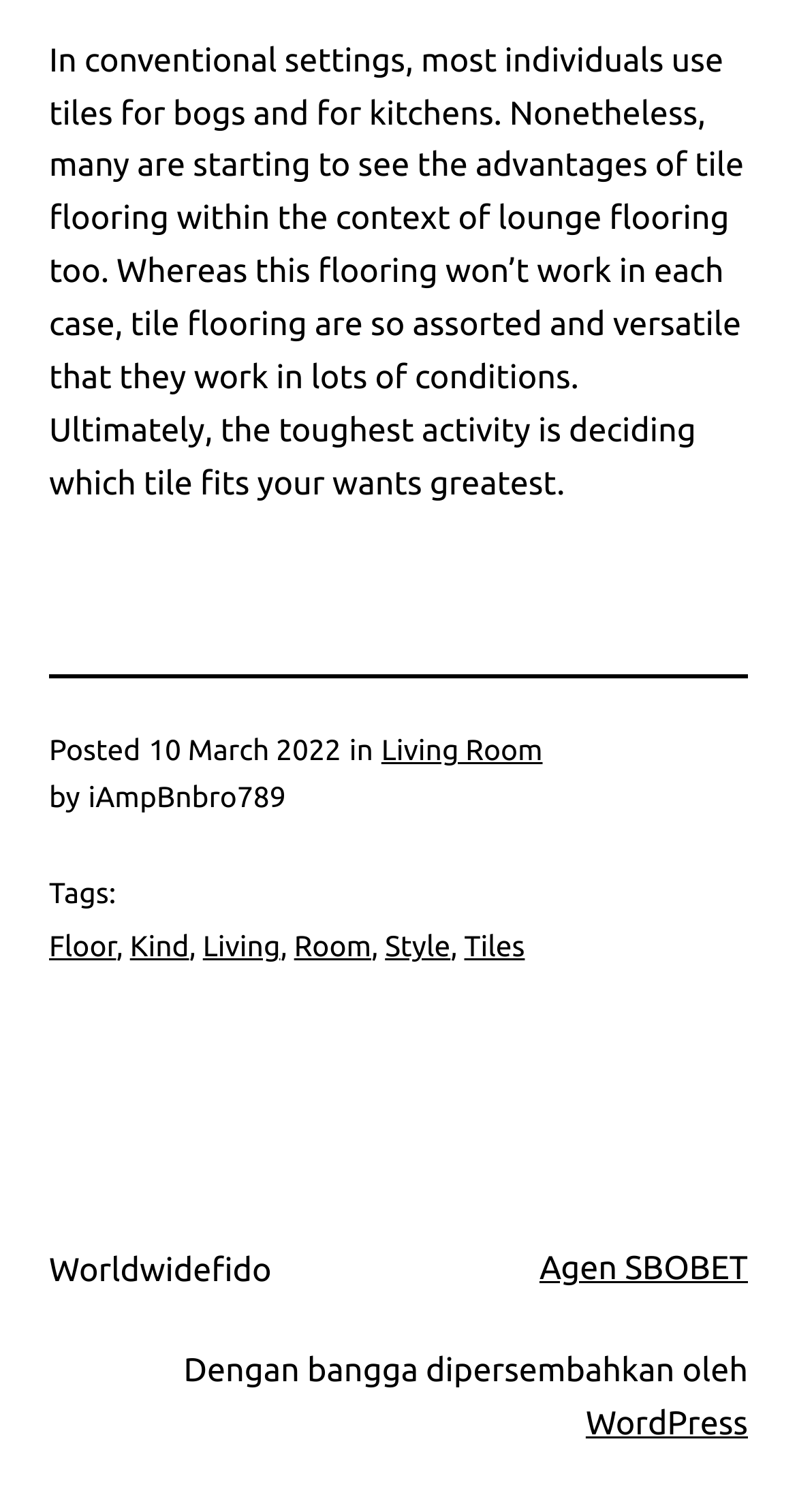What are the tags related to the article?
Provide an in-depth and detailed explanation in response to the question.

The tags related to the article can be found below the article content, separated by commas.